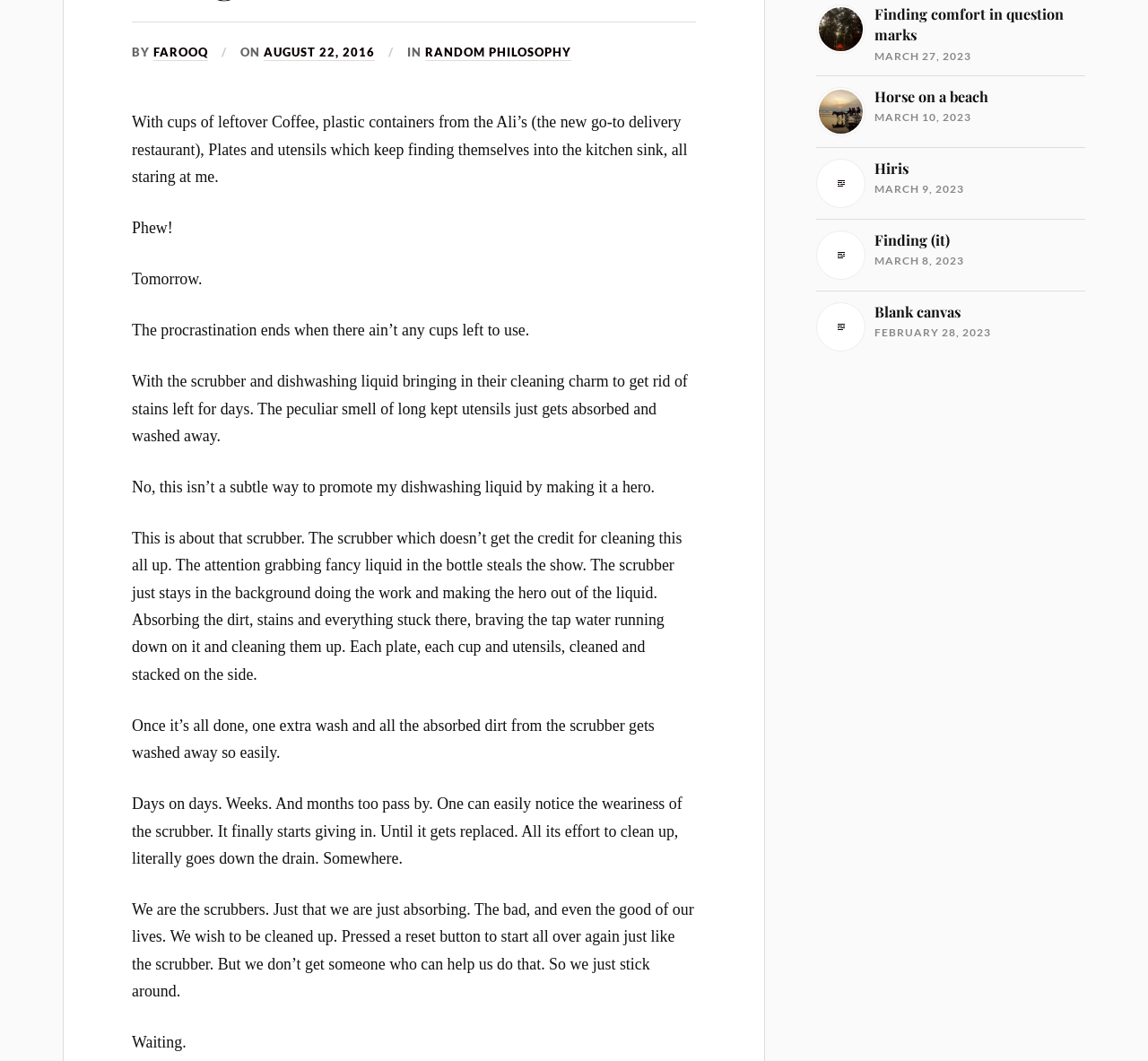Based on the description "August 22, 2016", find the bounding box of the specified UI element.

[0.23, 0.042, 0.327, 0.057]